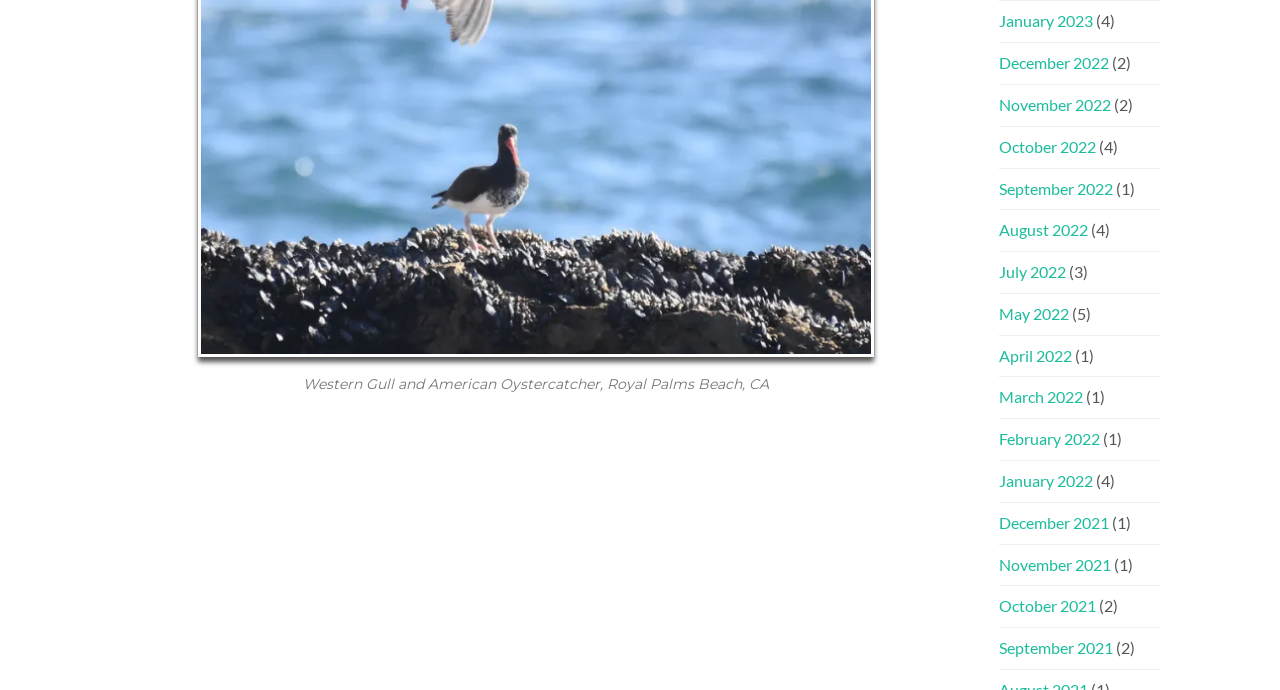Please identify the coordinates of the bounding box for the clickable region that will accomplish this instruction: "View January 2023".

[0.78, 0.016, 0.854, 0.044]